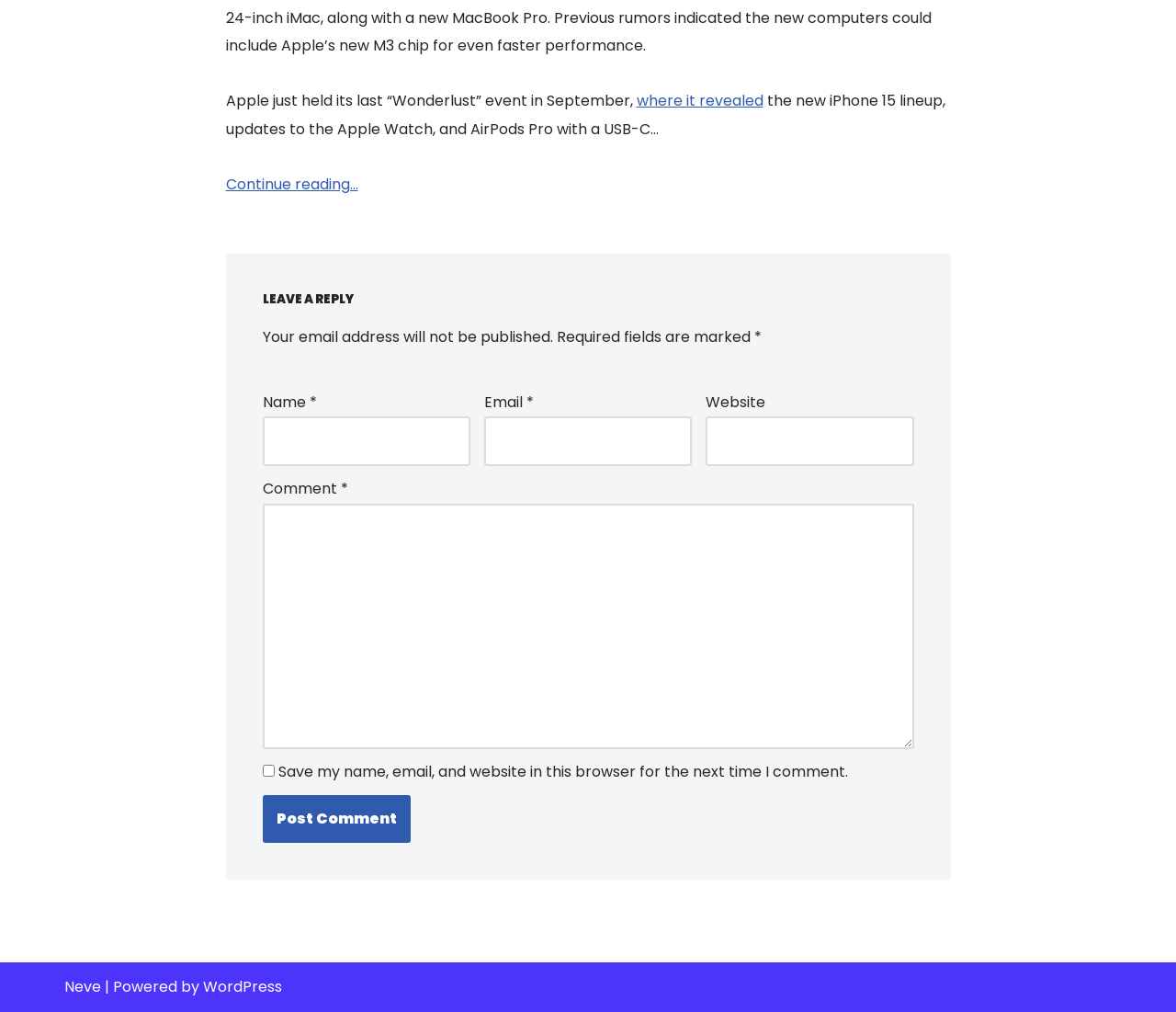Locate the bounding box coordinates of the element that should be clicked to fulfill the instruction: "Post a comment".

[0.223, 0.786, 0.349, 0.833]